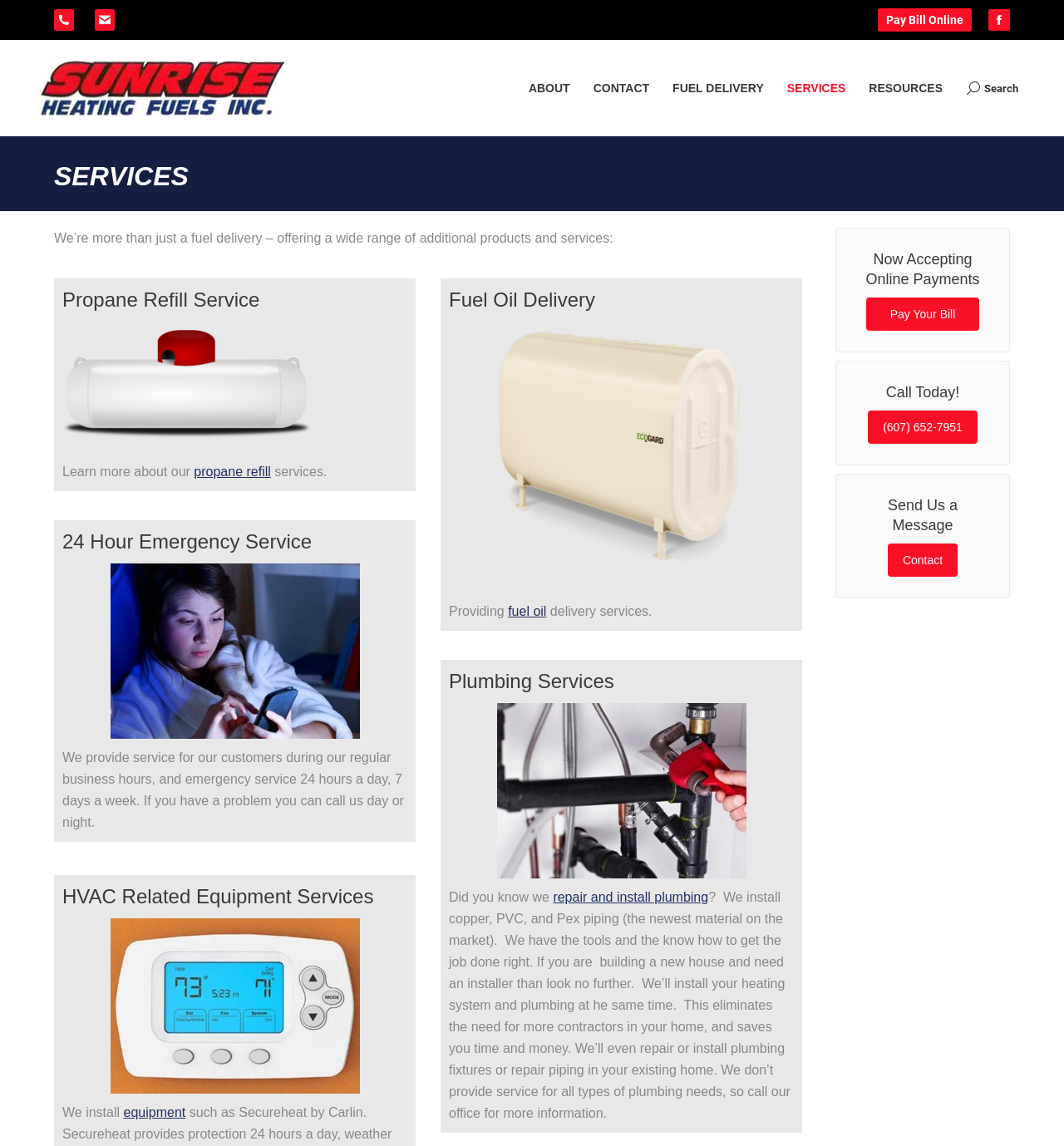By analyzing the image, answer the following question with a detailed response: What is the purpose of the 24 hour emergency service?

The 24 hour emergency service is provided for customers who need assistance during non-business hours, as mentioned in the '24 Hour Emergency Service' section of the webpage.